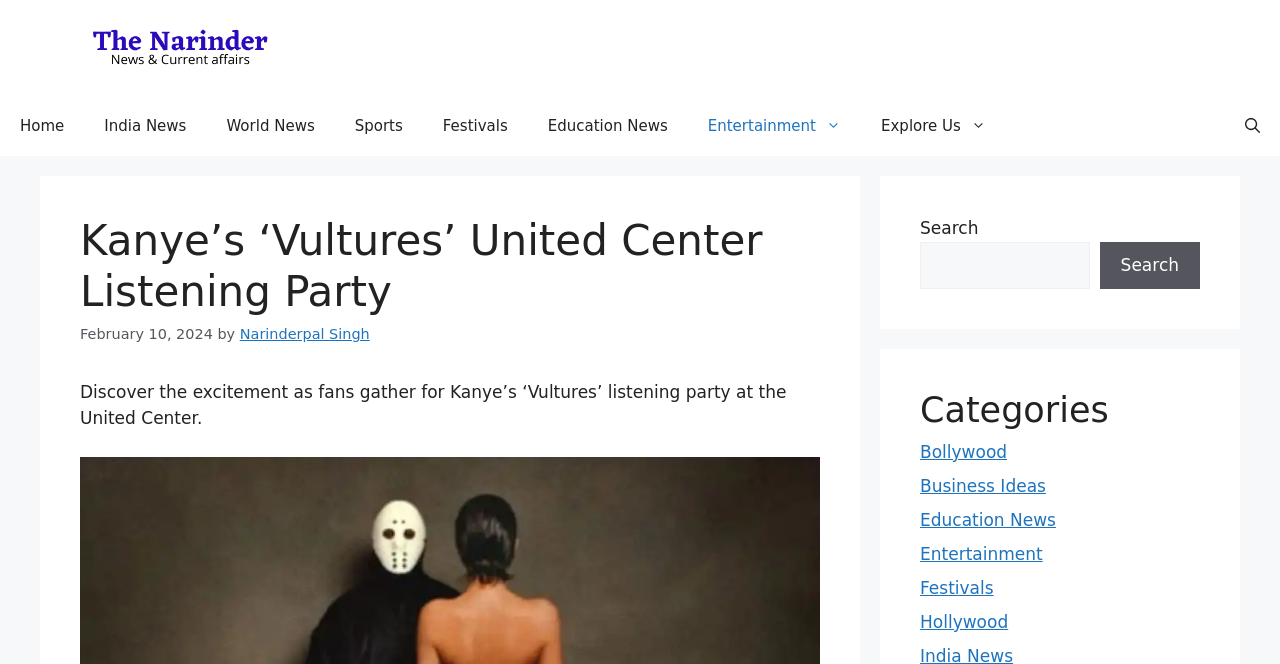Pinpoint the bounding box coordinates of the clickable area necessary to execute the following instruction: "Search for something". The coordinates should be given as four float numbers between 0 and 1, namely [left, top, right, bottom].

[0.719, 0.364, 0.851, 0.436]